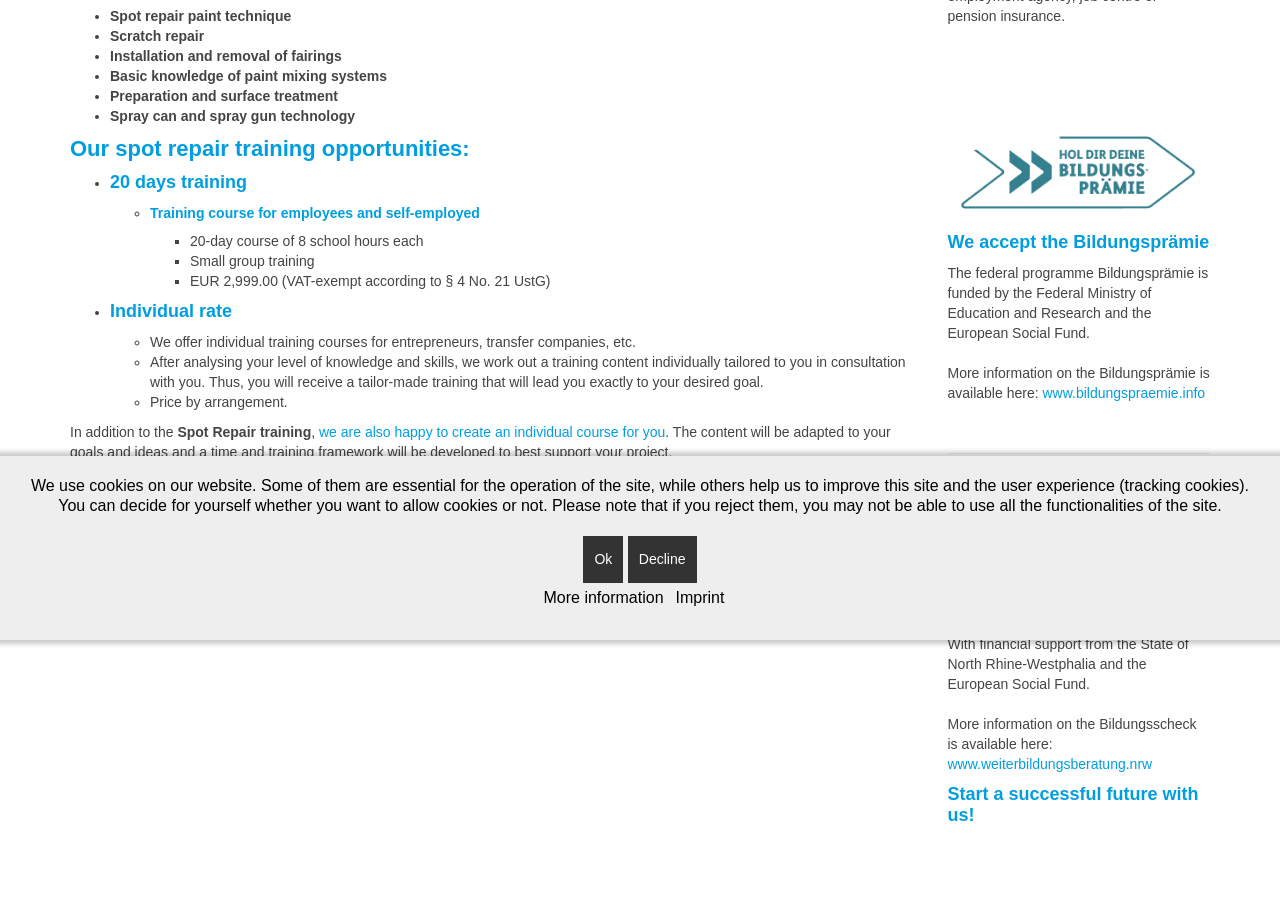Identify the bounding box coordinates for the UI element described as follows: More information. Use the format (top-left x, top-left y, bottom-right x, bottom-right y) and ensure all values are floating point numbers between 0 and 1.

[0.425, 0.638, 0.518, 0.663]